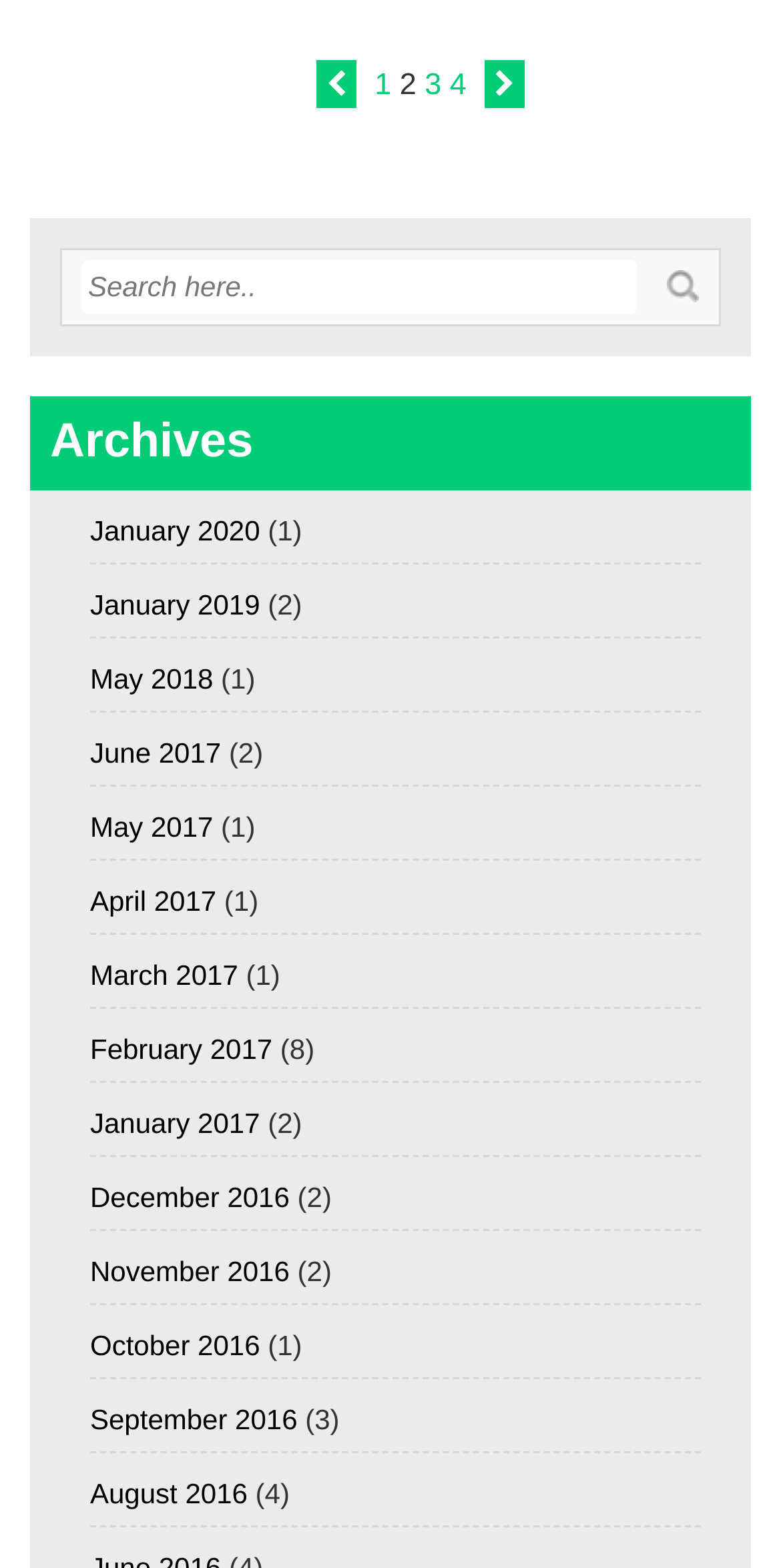Could you determine the bounding box coordinates of the clickable element to complete the instruction: "Click the next page"? Provide the coordinates as four float numbers between 0 and 1, i.e., [left, top, right, bottom].

[0.608, 0.043, 0.685, 0.065]